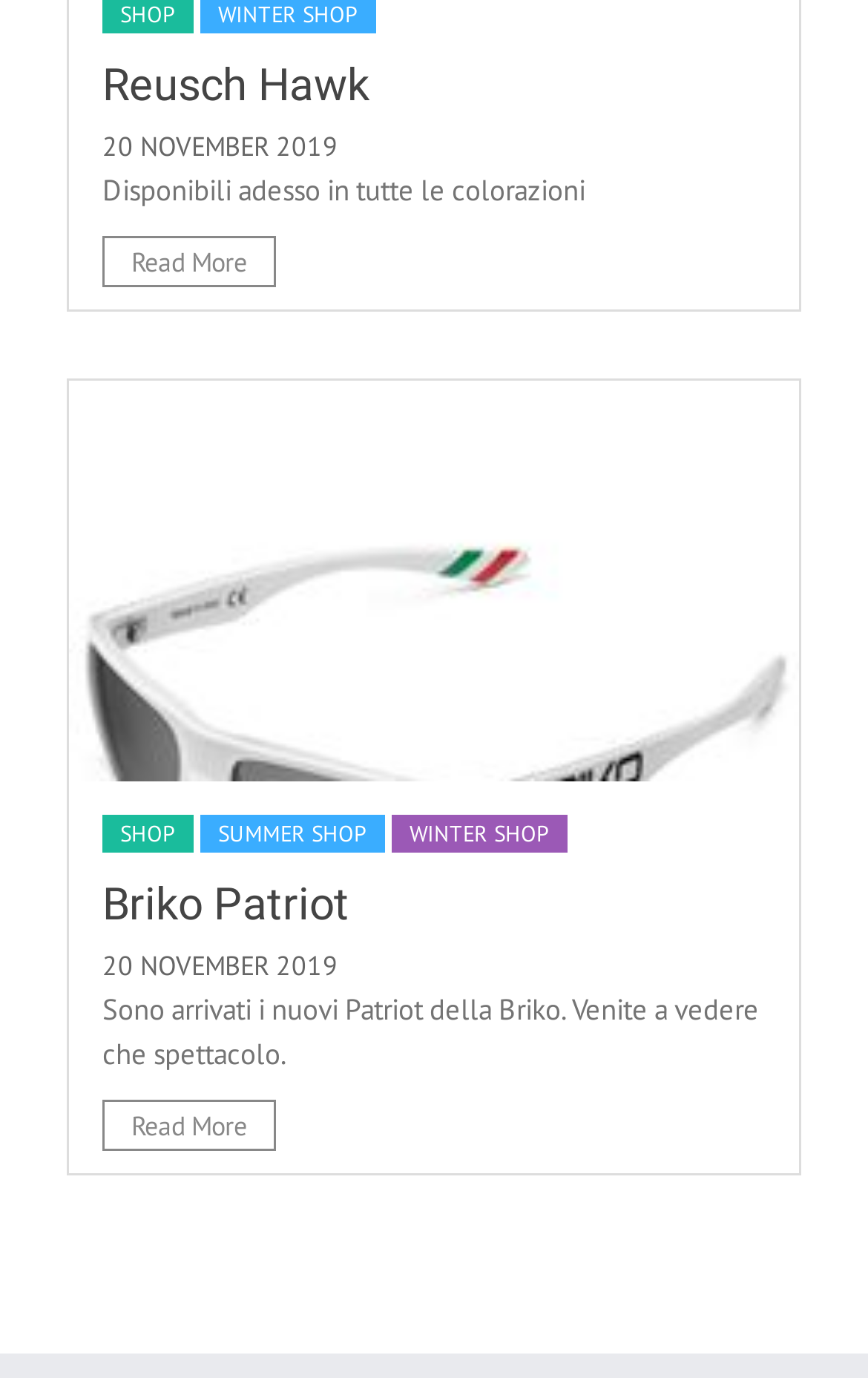Answer the question below using just one word or a short phrase: 
What is the brand of the second product?

Briko